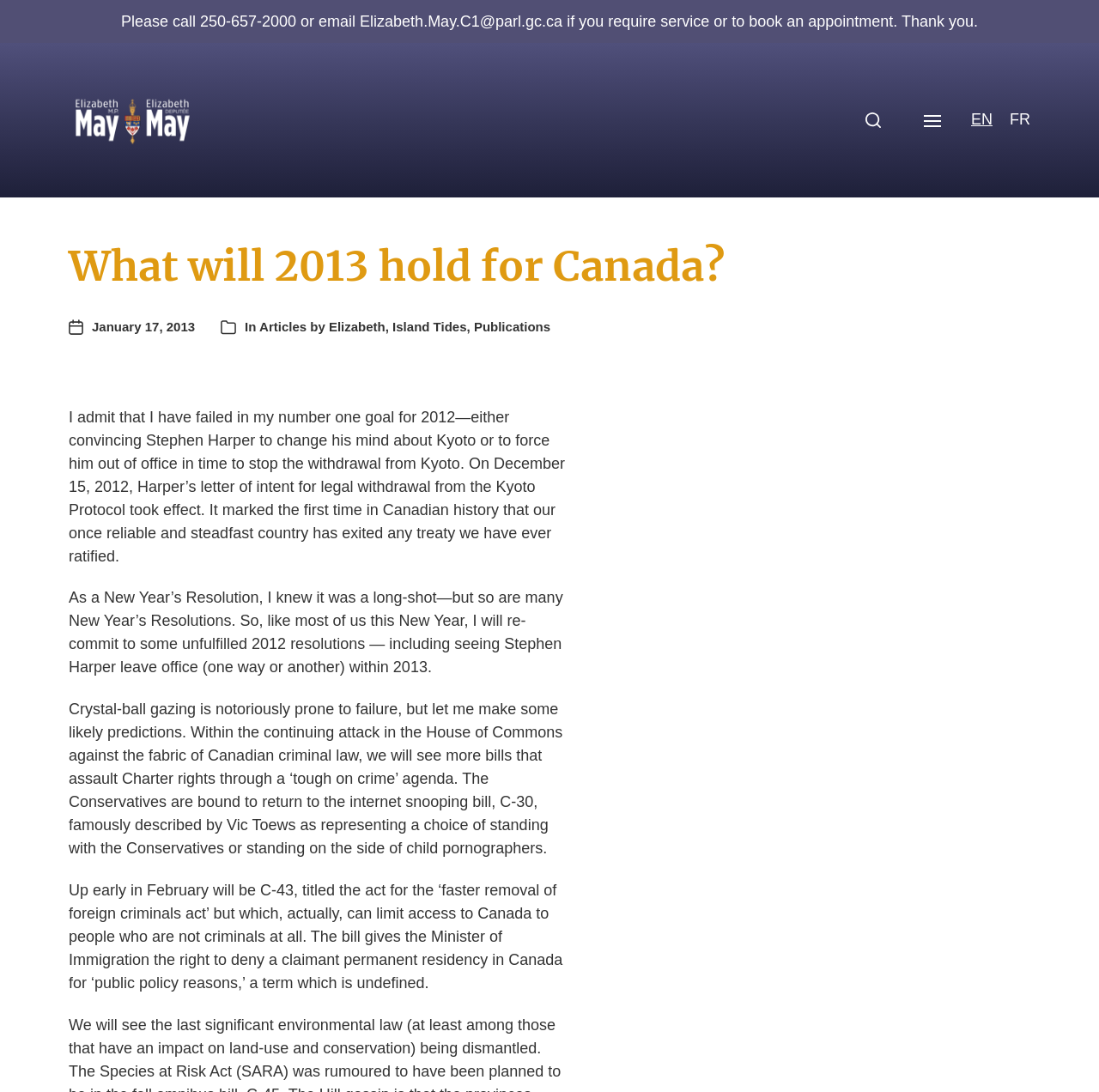Please locate the bounding box coordinates of the element's region that needs to be clicked to follow the instruction: "Email Elizabeth May". The bounding box coordinates should be provided as four float numbers between 0 and 1, i.e., [left, top, right, bottom].

[0.327, 0.011, 0.512, 0.027]